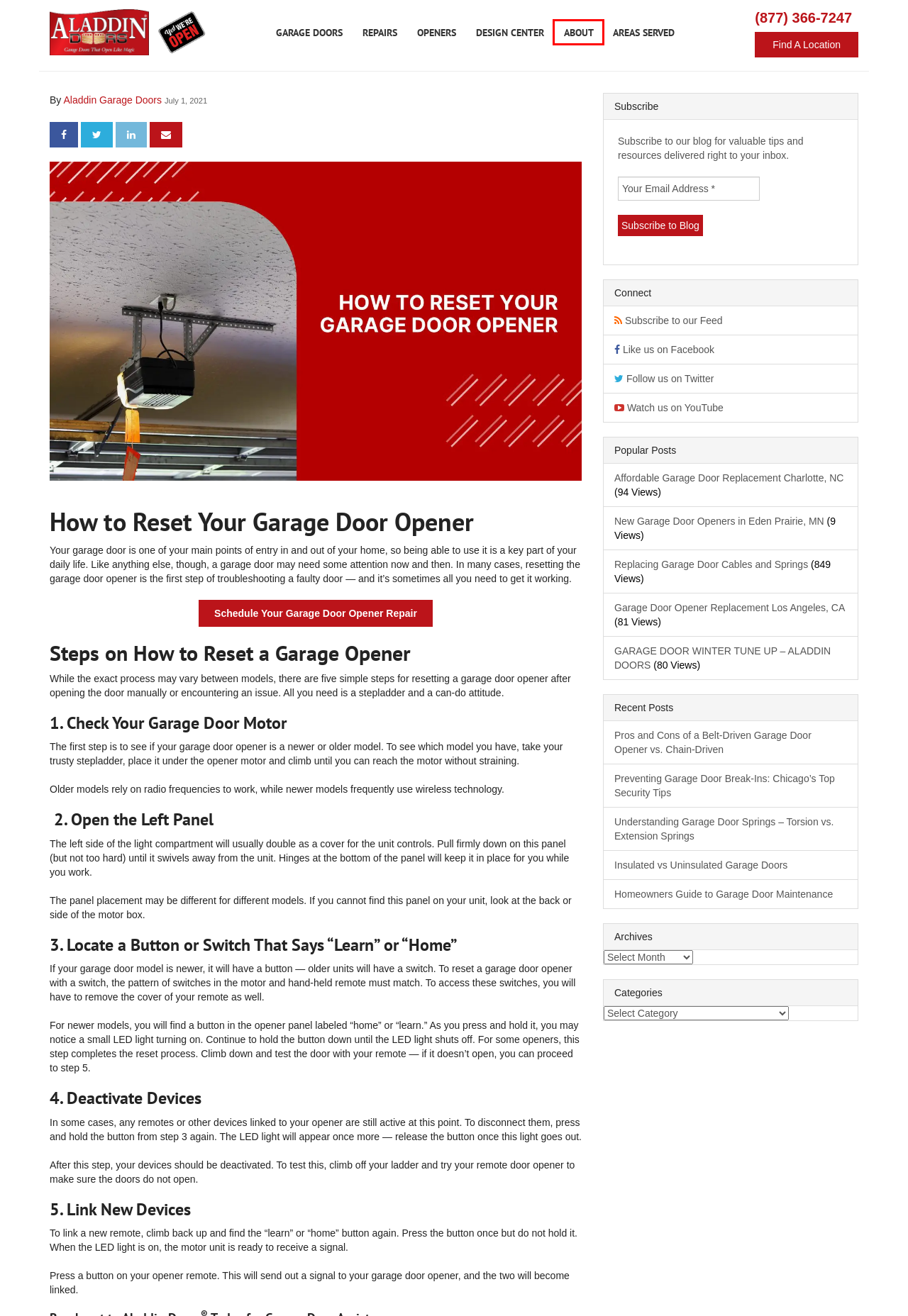Examine the screenshot of the webpage, which has a red bounding box around a UI element. Select the webpage description that best fits the new webpage after the element inside the red bounding box is clicked. Here are the choices:
A. Blog | Garage Door Repair | Aladdin Garage Doors
B. Areas Served | Garage Door Repair | Aladdin Garage Doors
C. Homeowners Guide to Garage Door Maintenance | Aladdin Doors
D. Find A Location | Aladdin Garage Doors
E. Garage Door Services in Eden Prairie, MN | Aladdin Doors
F. New Garage Doors | Durable & Stylish | Aladdin Garage Doors
G. Affordable Garage Door Replacement in Charlotte, NC
H. About Us | Award-Winning Service | Aladdin Garage Doors

H